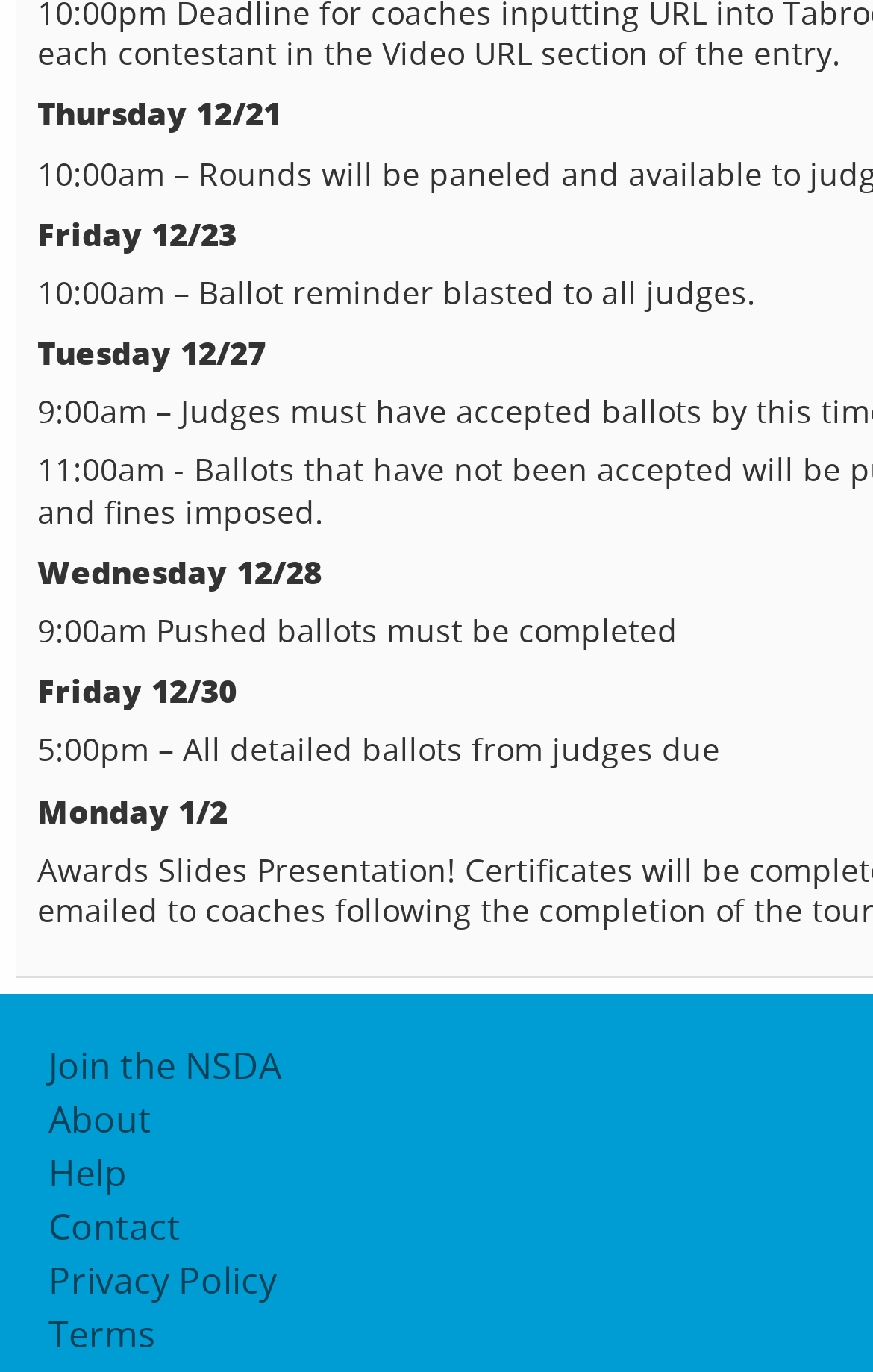Find and provide the bounding box coordinates for the UI element described with: "About".

[0.014, 0.796, 0.603, 0.835]